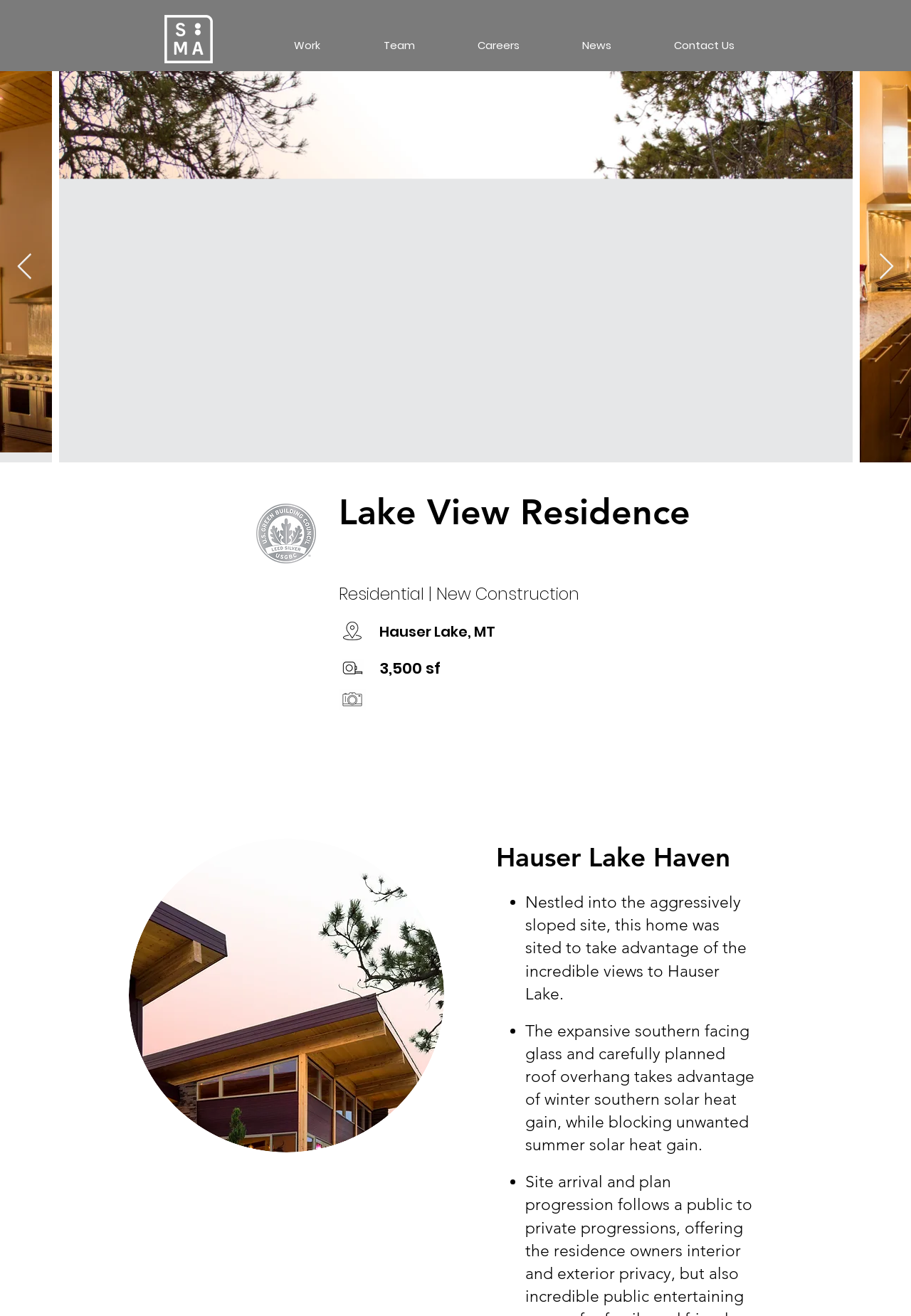Using the elements shown in the image, answer the question comprehensively: What is the orientation of the southern facing glass?

I found the orientation of the southern facing glass by reading the text that says 'The expansive southern facing glass and carefully planned roof overhang takes advantage of winter southern solar heat gain, while blocking unwanted summer solar heat gain.' This suggests that the southern facing glass is expansive.